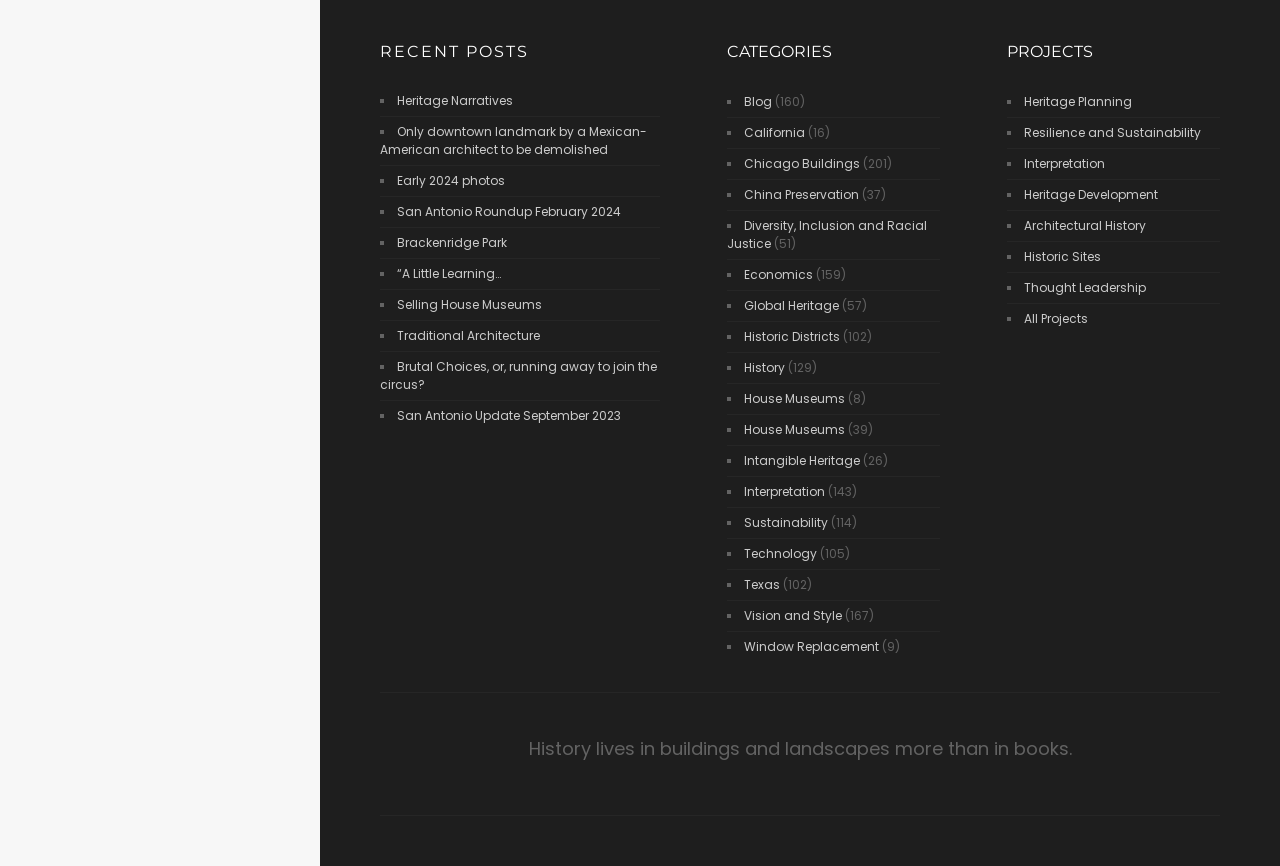How many categories are listed on the webpage?
Provide a detailed and well-explained answer to the question.

I counted the number of links under the 'CATEGORIES' heading and found that there are 20 categories listed.